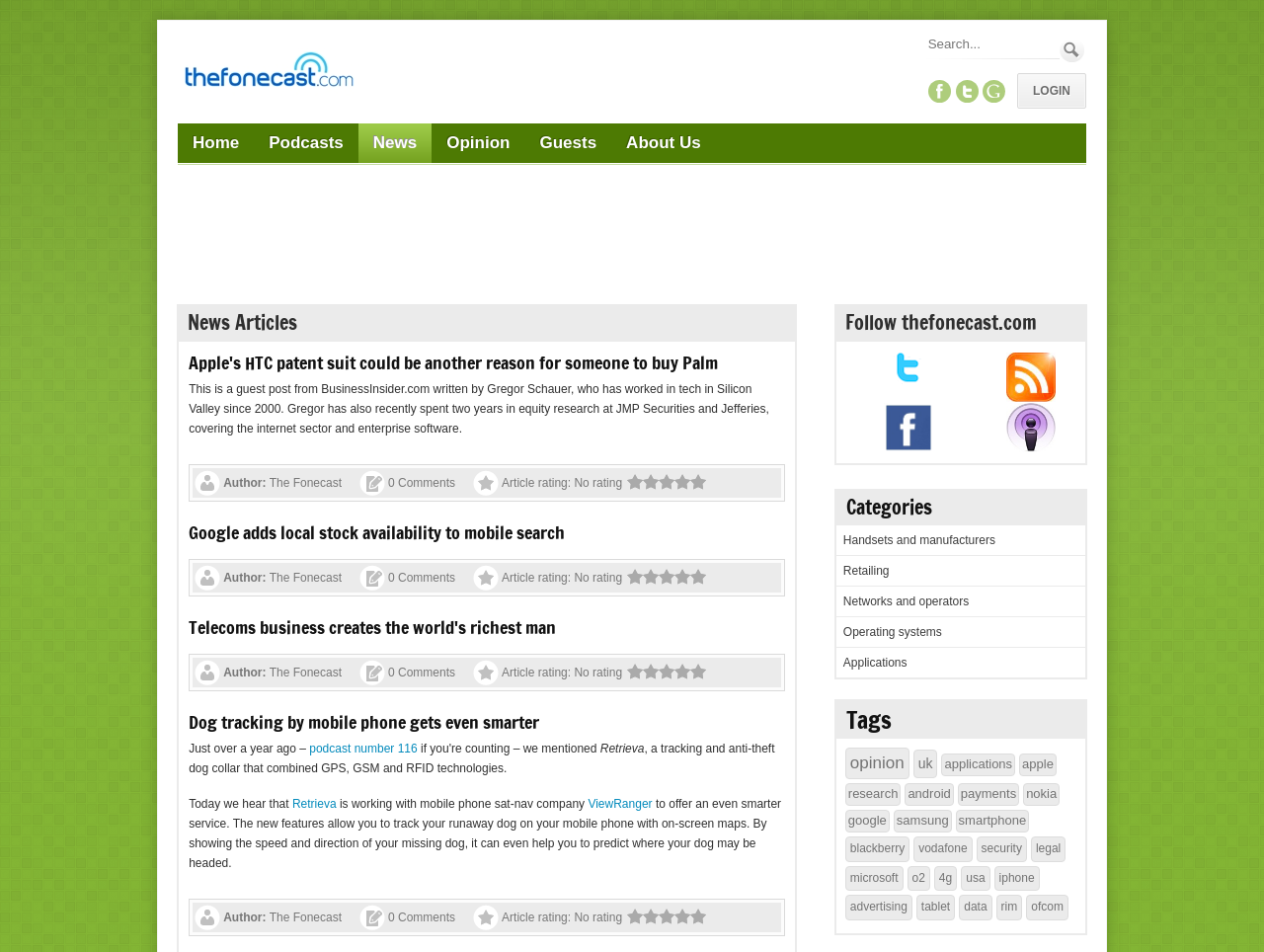Please locate the bounding box coordinates of the region I need to click to follow this instruction: "Click the 'MEN' link".

None